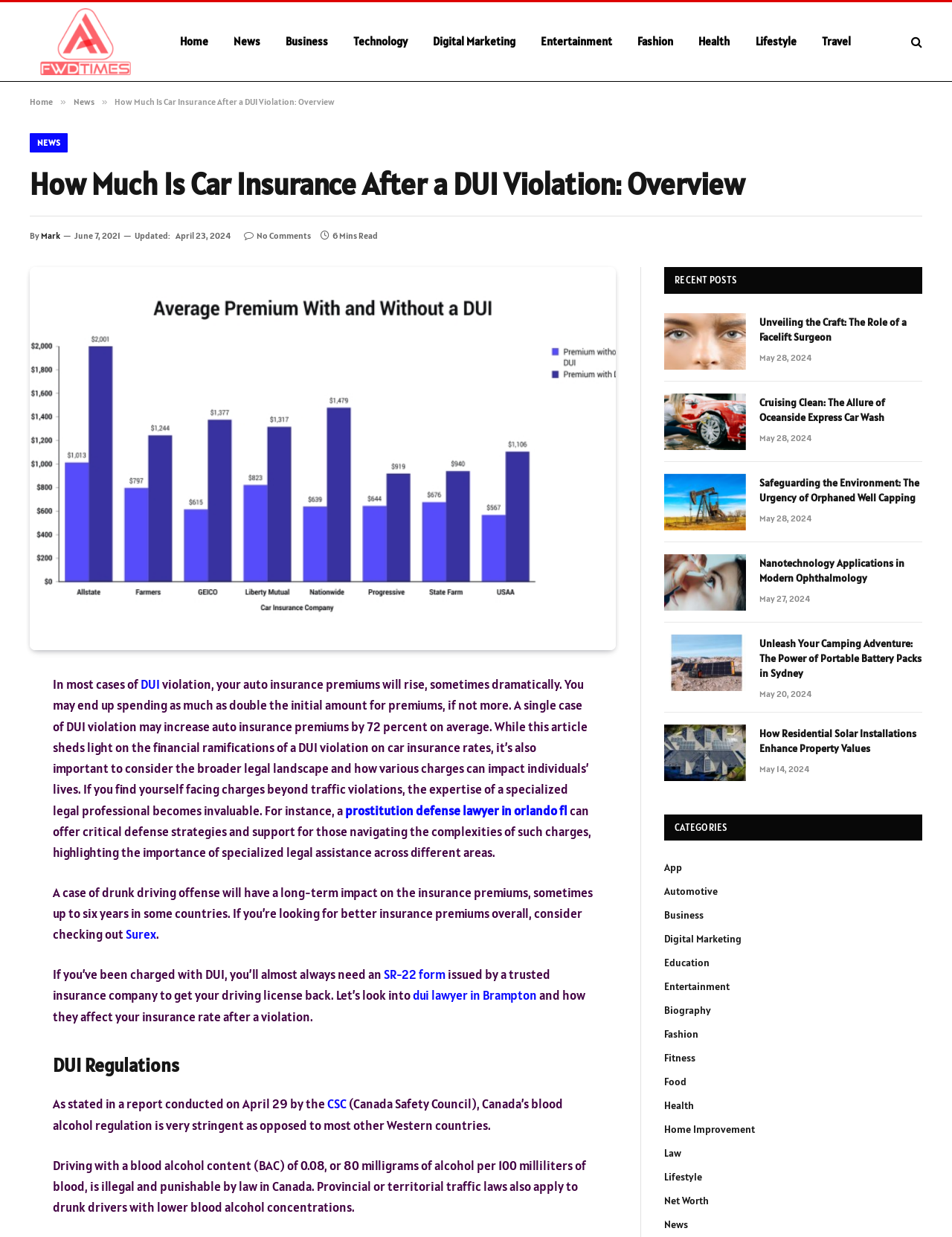Can you specify the bounding box coordinates for the region that should be clicked to fulfill this instruction: "View the 'RECENT POSTS' section".

[0.709, 0.222, 0.774, 0.231]